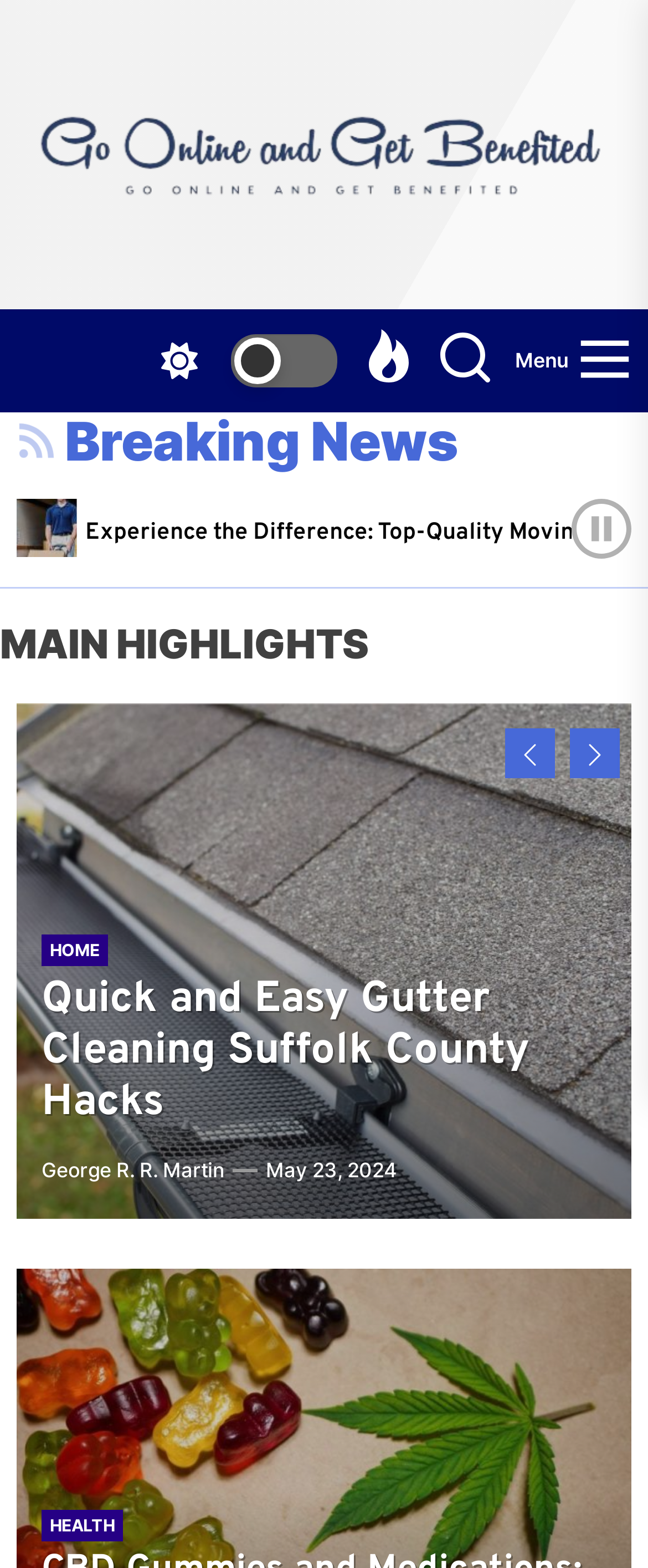Please find the bounding box coordinates for the clickable element needed to perform this instruction: "Click the 'Go Online and Get Benefited' link".

[0.026, 0.053, 0.974, 0.144]